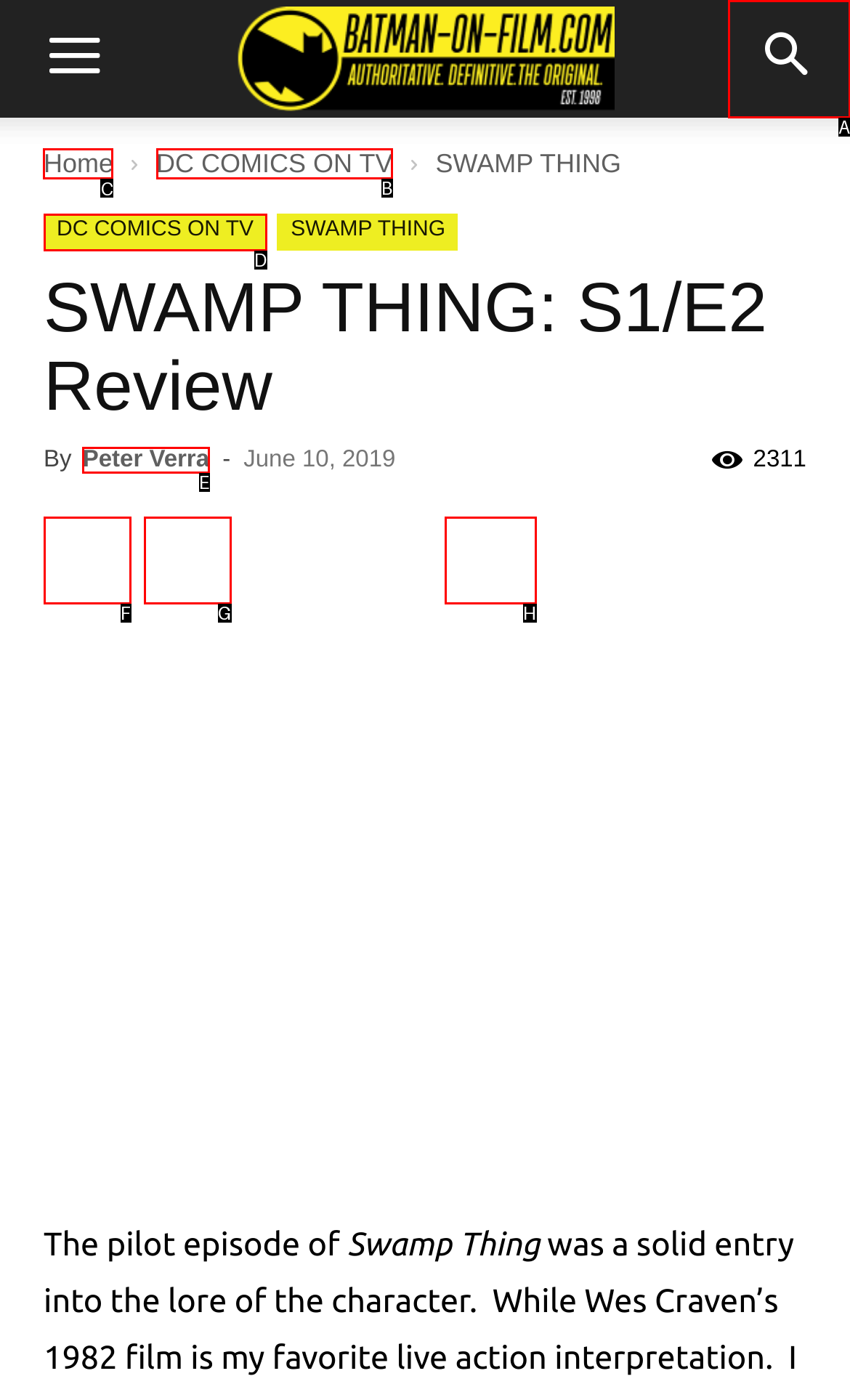Determine which HTML element to click on in order to complete the action: Go to 'Home' page.
Reply with the letter of the selected option.

C